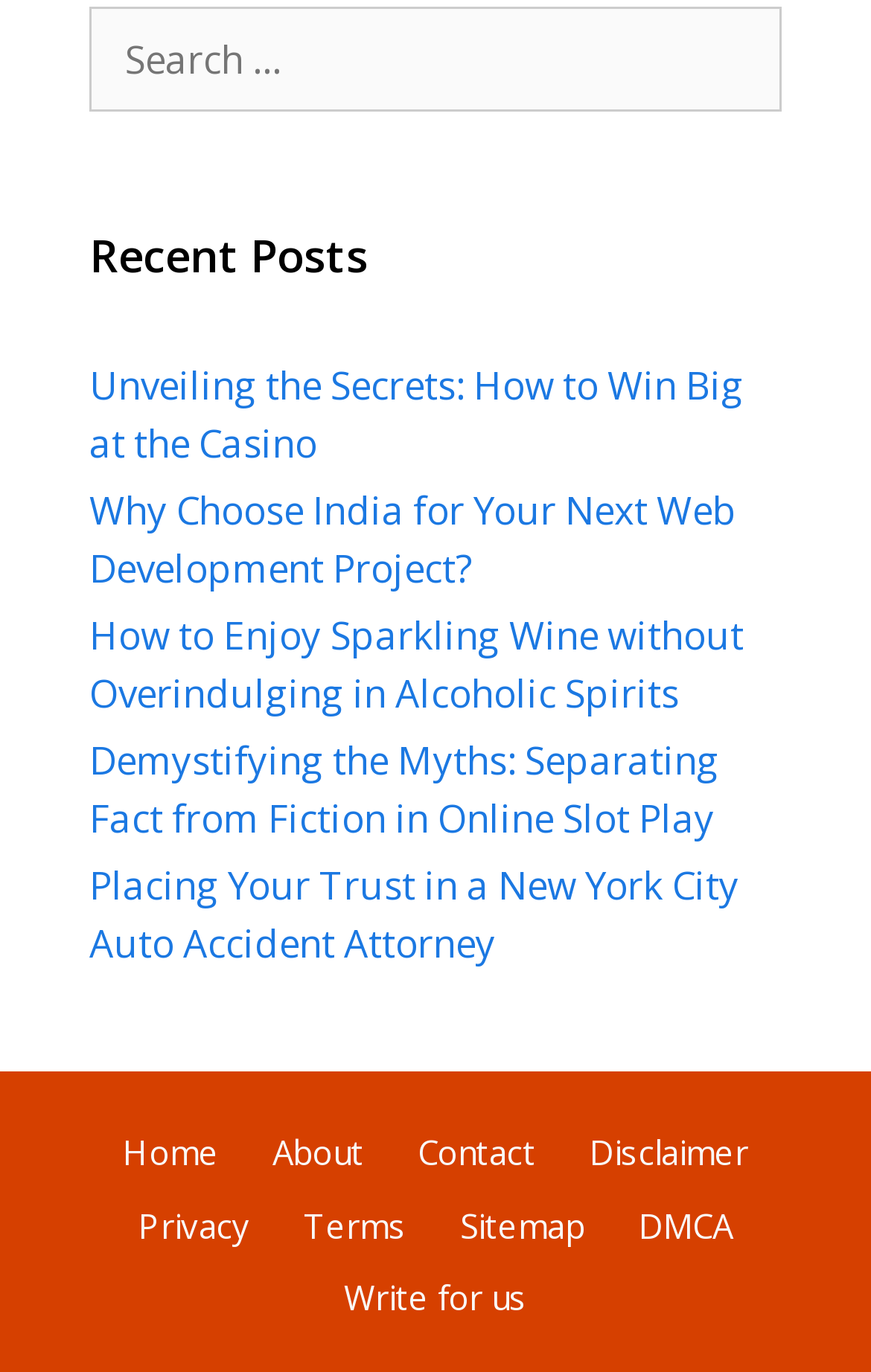How many links are under Recent Posts?
Please look at the screenshot and answer using one word or phrase.

5